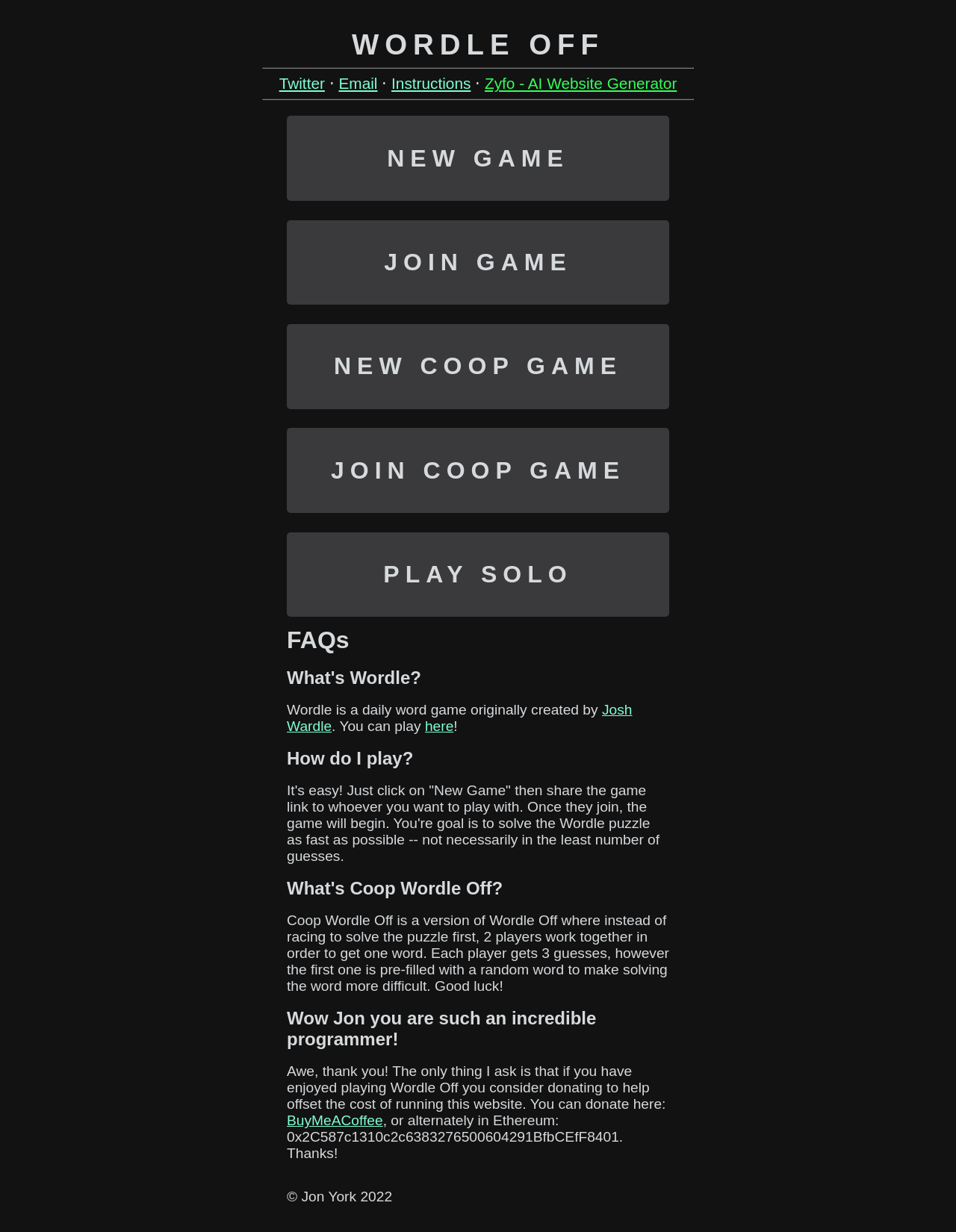From the details in the image, provide a thorough response to the question: What is the name of the game described on this webpage?

The webpage has a heading 'WORDLE OFF' and mentions 'Wordle' multiple times, indicating that the game being described is called Wordle.